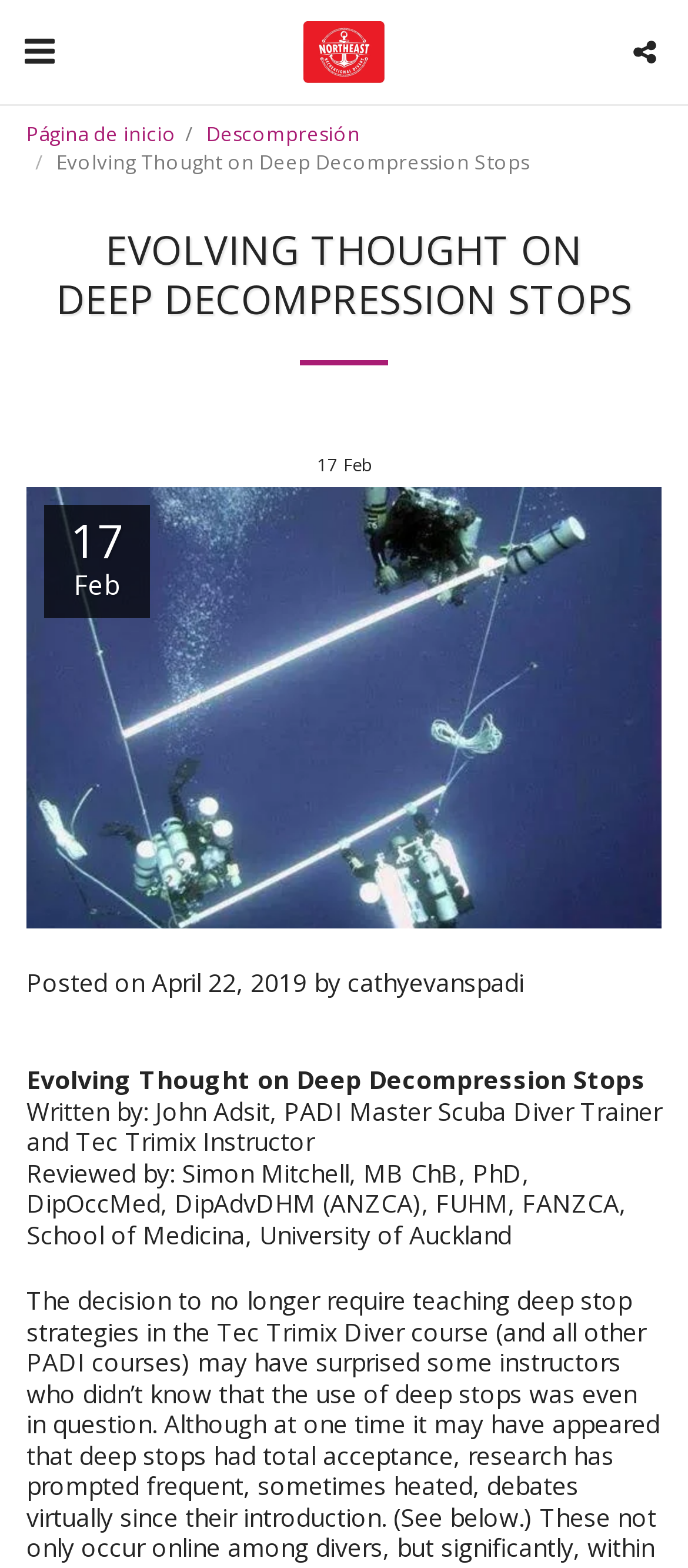Explain the webpage's design and content in an elaborate manner.

The webpage is about an article titled "Evolving Thought on Deep Decompression Stops" on a website called ElBuceoNuestroDeCadaDia.com. At the top left, there is a button and a link to the website's homepage. Next to the link, there is a small image of the website's logo. On the top right, there is another button.

Below the top section, there are three links: "Página de inicio", "Descompresión", and another link that is not explicitly mentioned. The main title of the article "EVOLVING THOUGHT ON DEEP DECOMPRESSION STOPS" is prominently displayed in a large font.

Under the title, there is a horizontal separator line. Below the separator, there are two date and time stamps: one on the left and one on the right. The left timestamp is "2/17/2020 03:33 PM" and the right one is the same.

The main content of the article starts below the timestamps. The article is written by John Adsit, a PADI Master Scuba Diver Trainer and Tec Trimix Instructor, as indicated by the text. The article is reviewed by Simon Mitchell, a medical professional from the University of Auckland. The text of the article is not explicitly mentioned, but it appears to be a lengthy piece of writing.